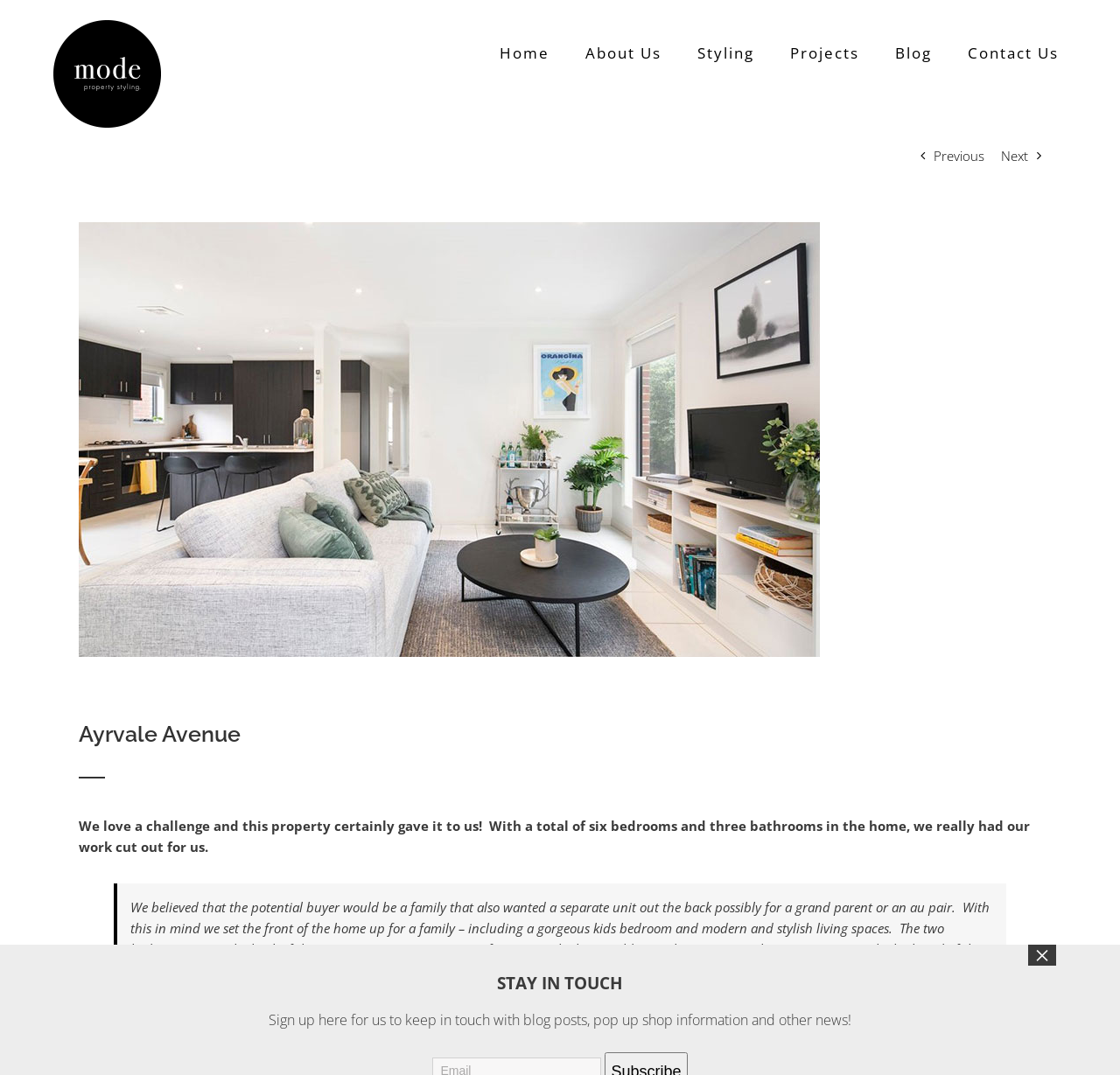What is the section at the bottom of the page for?
Please provide a comprehensive and detailed answer to the question.

The answer can be found in the heading element with the text 'STAY IN TOUCH' which is located at the bottom of the page, indicating that it is a section for staying in touch or contacting the company.